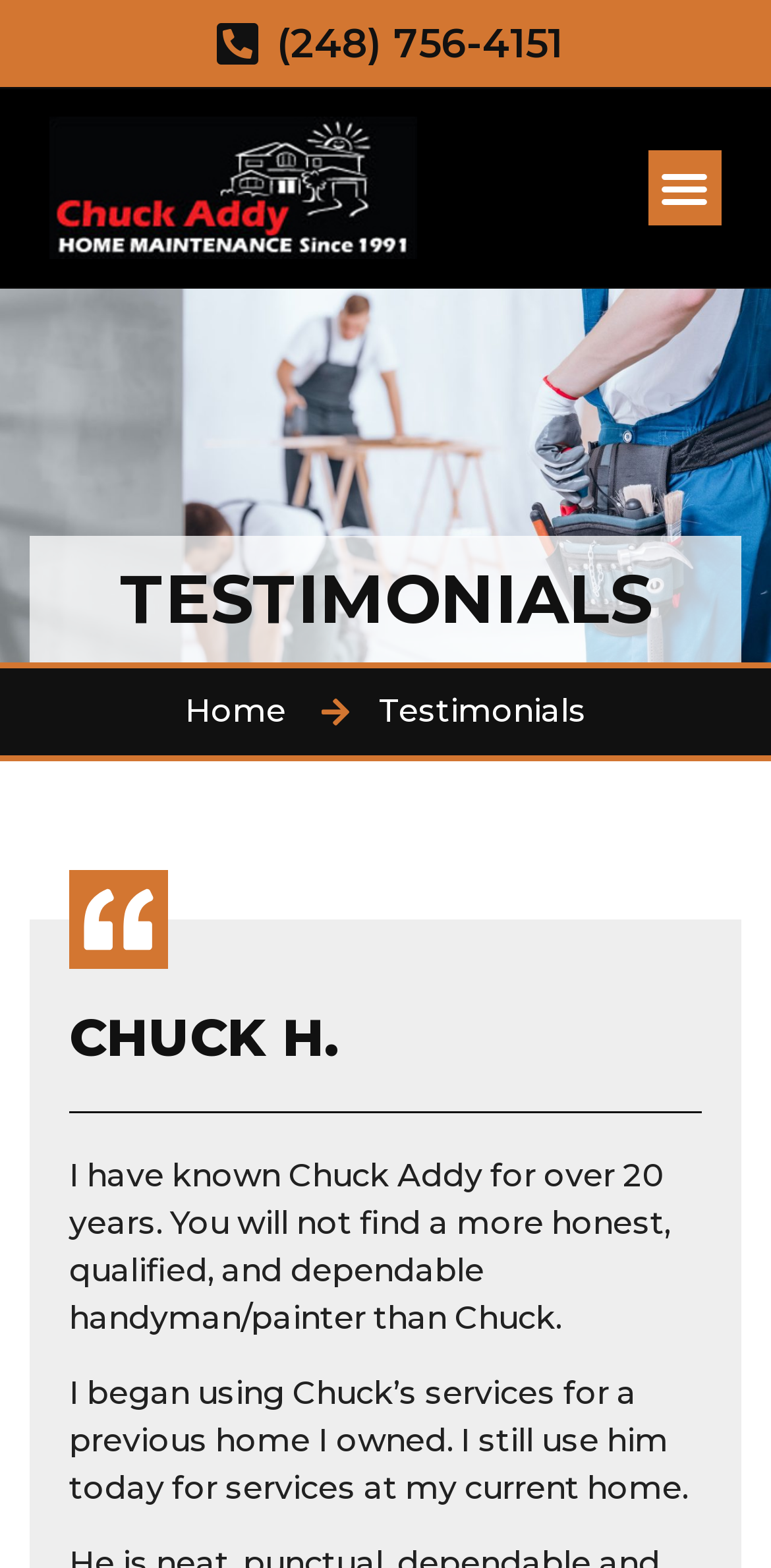Provide a one-word or brief phrase answer to the question:
What is the name of the handyman service?

Chuck Addy Home Maintenance